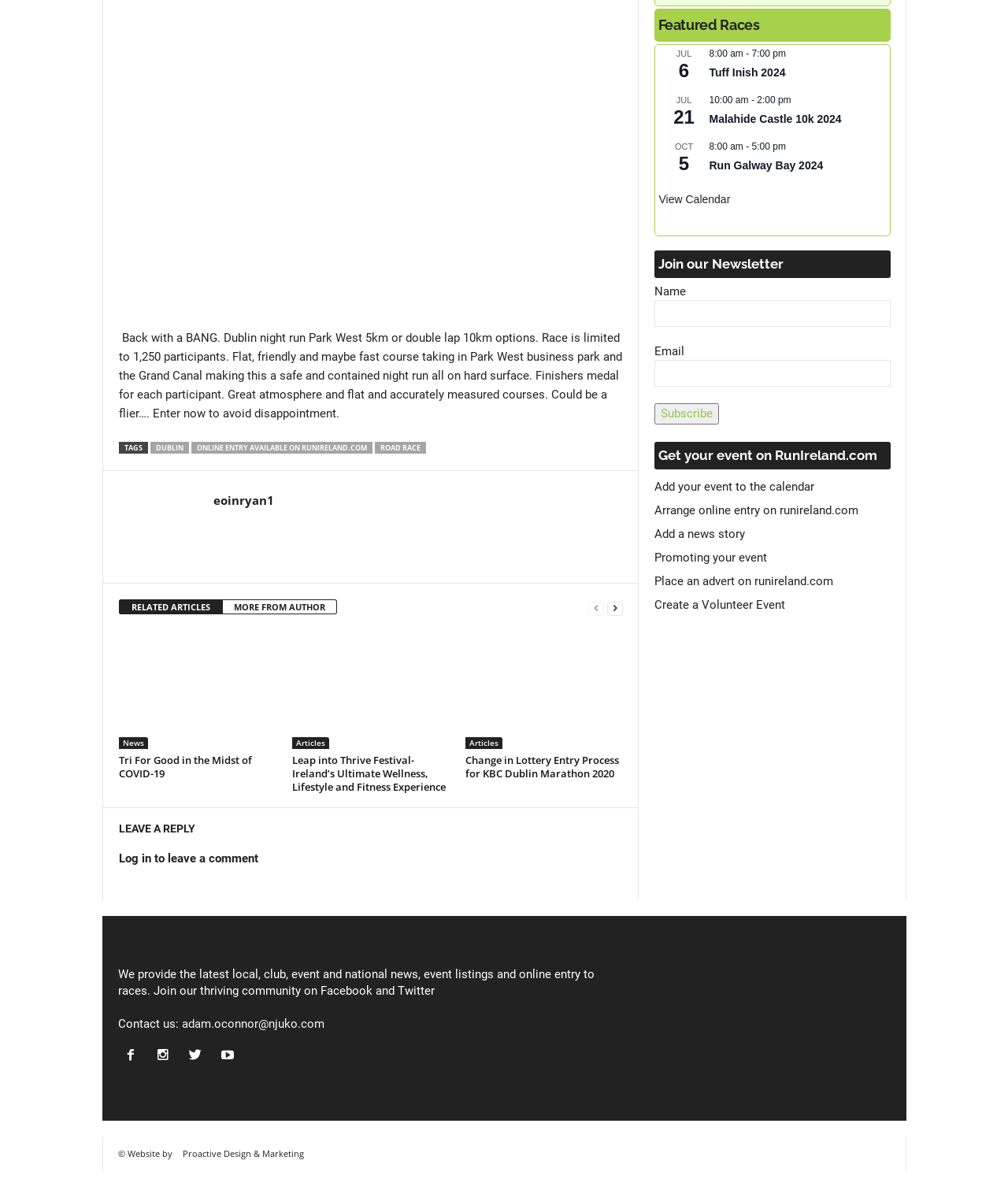Please find the bounding box for the following UI element description. Provide the coordinates in (top-left x, top-left y, bottom-right x, bottom-right y) format, with values between 0 and 1: parent_node: Name name="cm-name"

[0.649, 0.255, 0.883, 0.277]